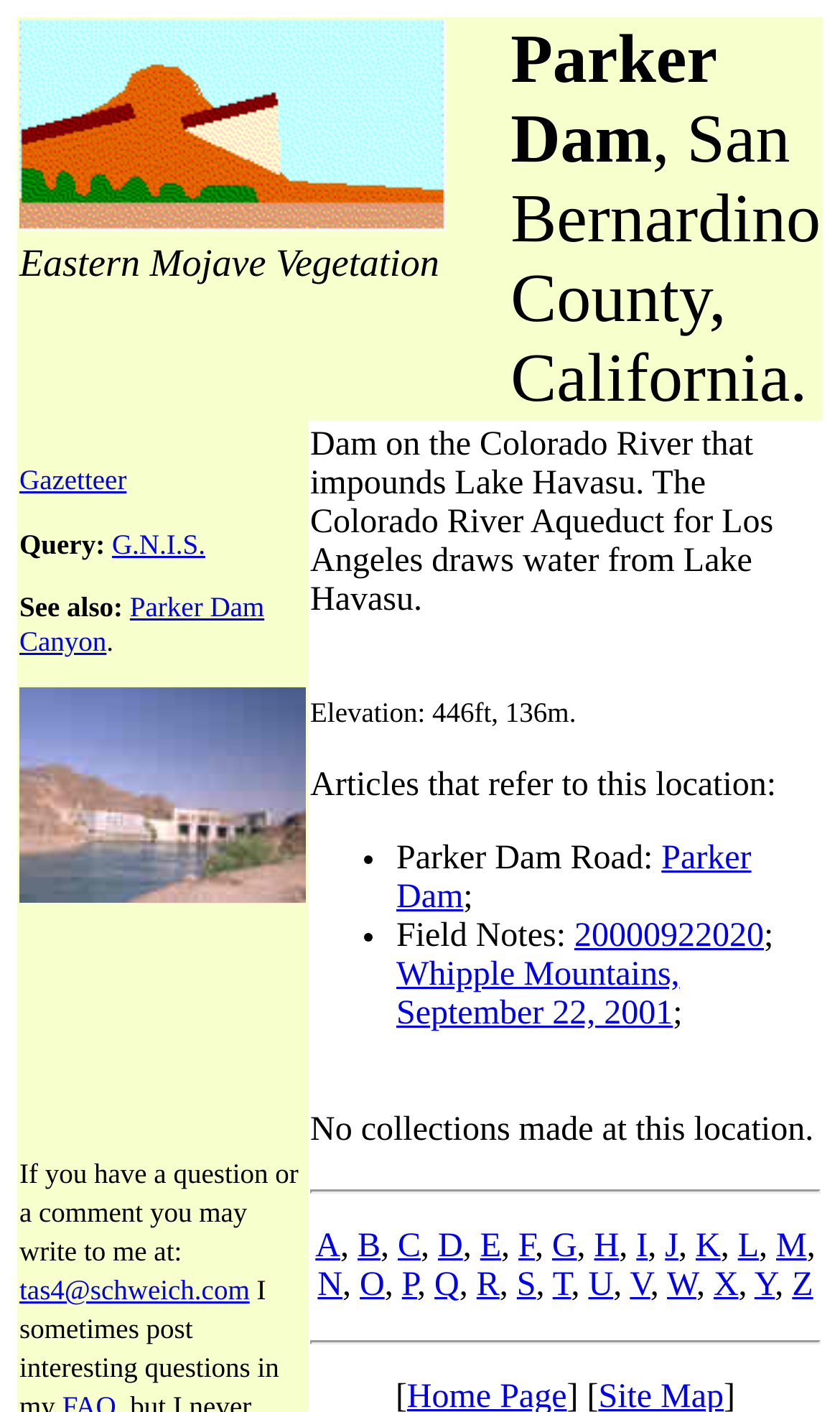Point out the bounding box coordinates of the section to click in order to follow this instruction: "Visit Parker Dam Canyon".

[0.023, 0.418, 0.315, 0.465]